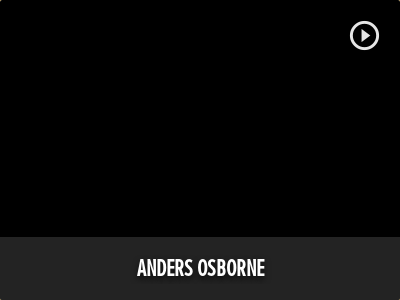Give a detailed account of everything present in the image.

This image showcases an artist named Anders Osborne, highlighted prominently with a bold and stylized text at the bottom stating "ANDERS OSBORNE." Above the text, there is a play button graphic, suggesting that there may be multimedia content available, such as a music video or performance, related to this artist. The overall design is sleek and modern, with a dark background that enhances the visibility of both the text and the play button, creating a visually engaging element for viewers interested in discovering more about Anders Osborne and his work.